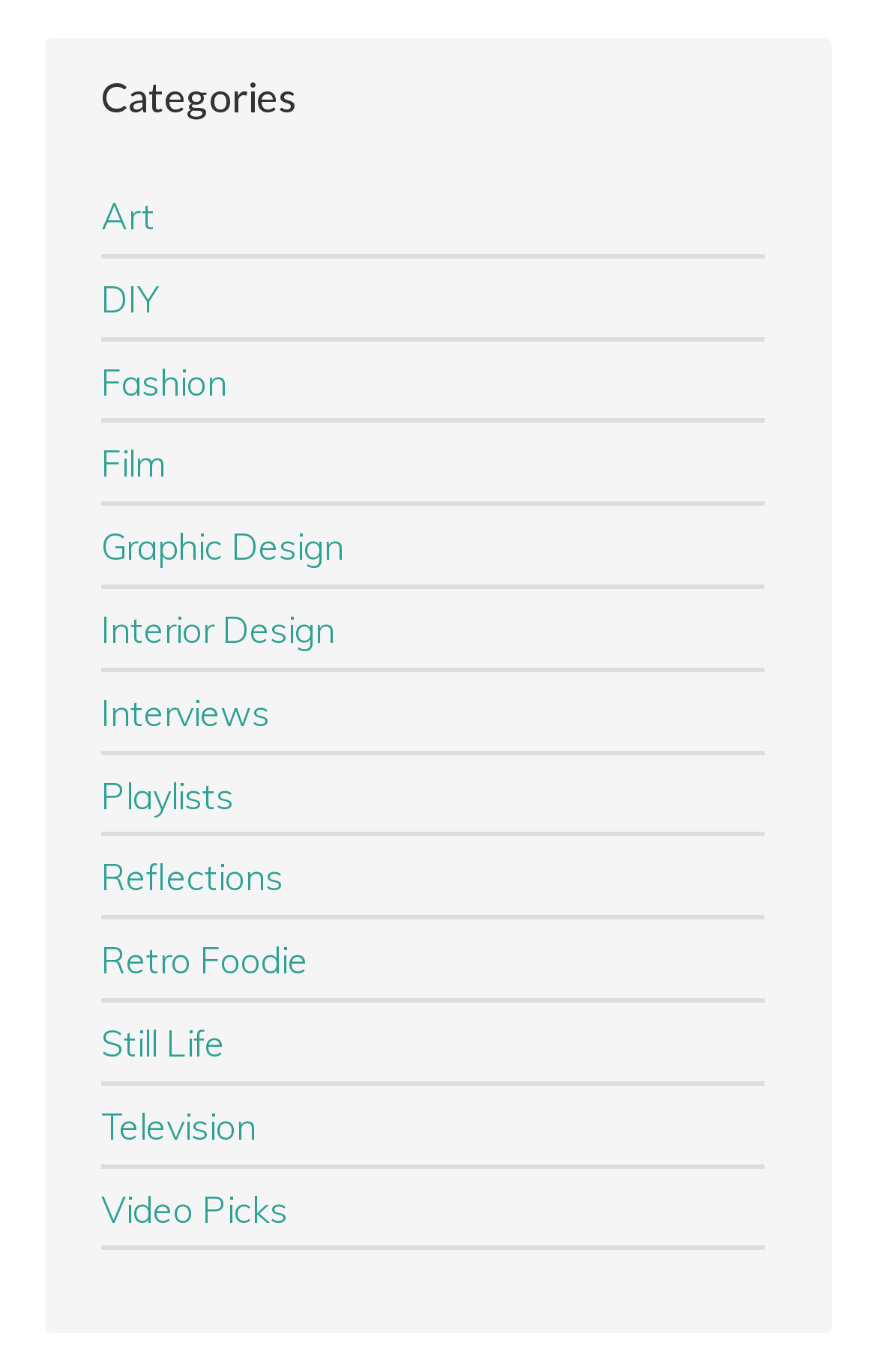Locate the coordinates of the bounding box for the clickable region that fulfills this instruction: "view Graphic Design link".

[0.115, 0.382, 0.392, 0.415]